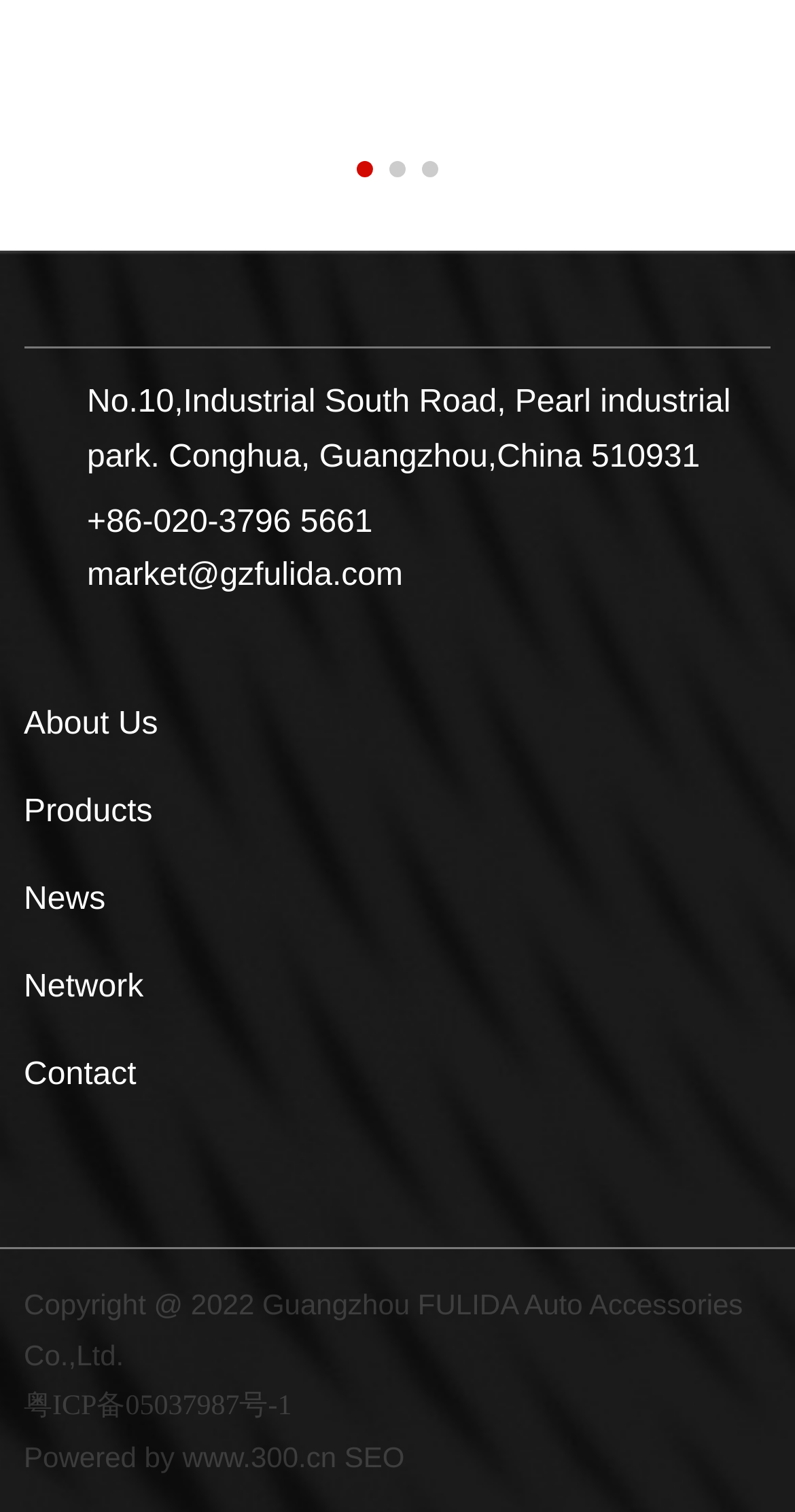Please mark the bounding box coordinates of the area that should be clicked to carry out the instruction: "Learn about the company".

[0.03, 0.461, 0.199, 0.499]